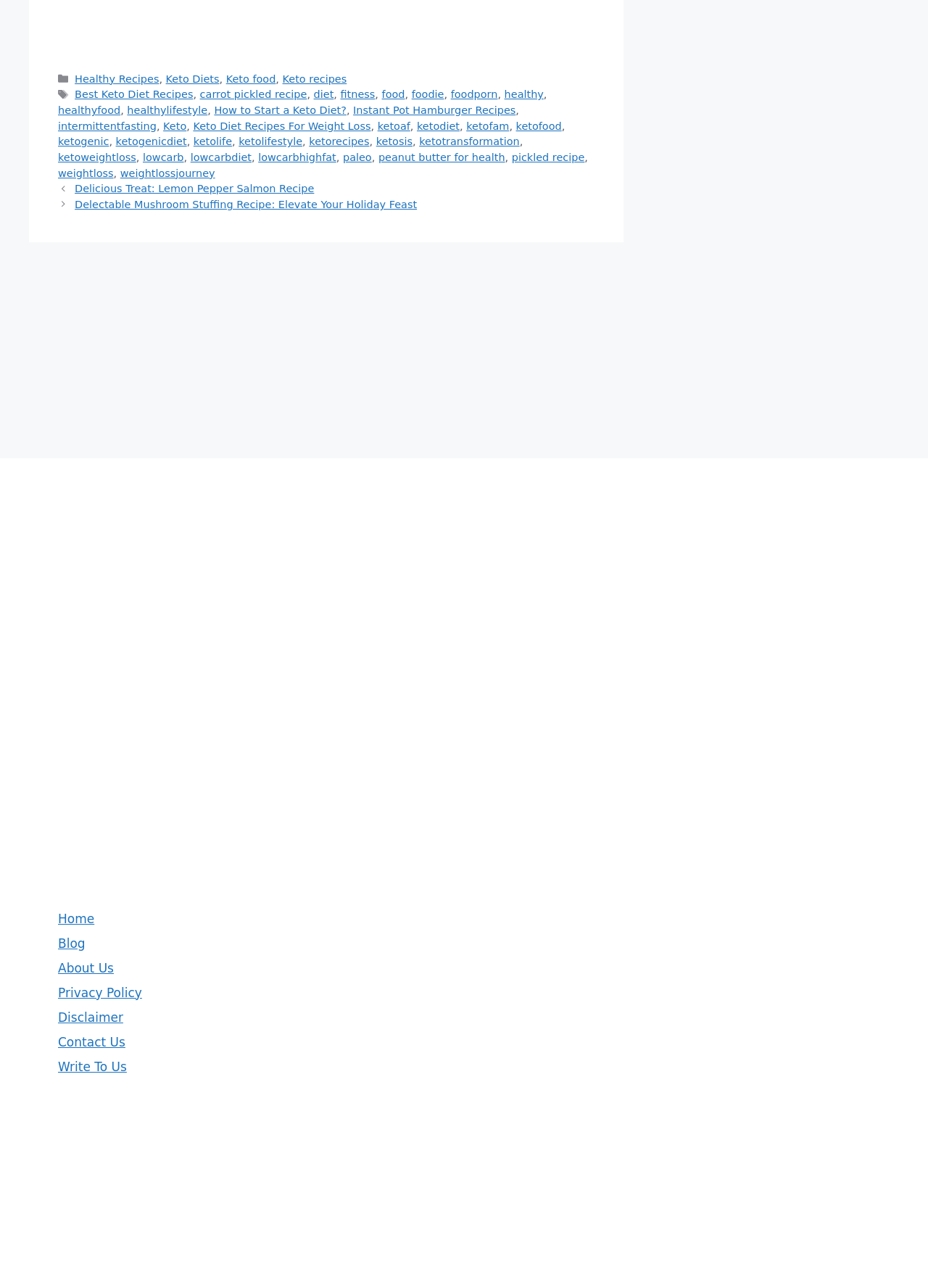Please find the bounding box for the following UI element description. Provide the coordinates in (top-left x, top-left y, bottom-right x, bottom-right y) format, with values between 0 and 1: About Us

[0.062, 0.746, 0.123, 0.757]